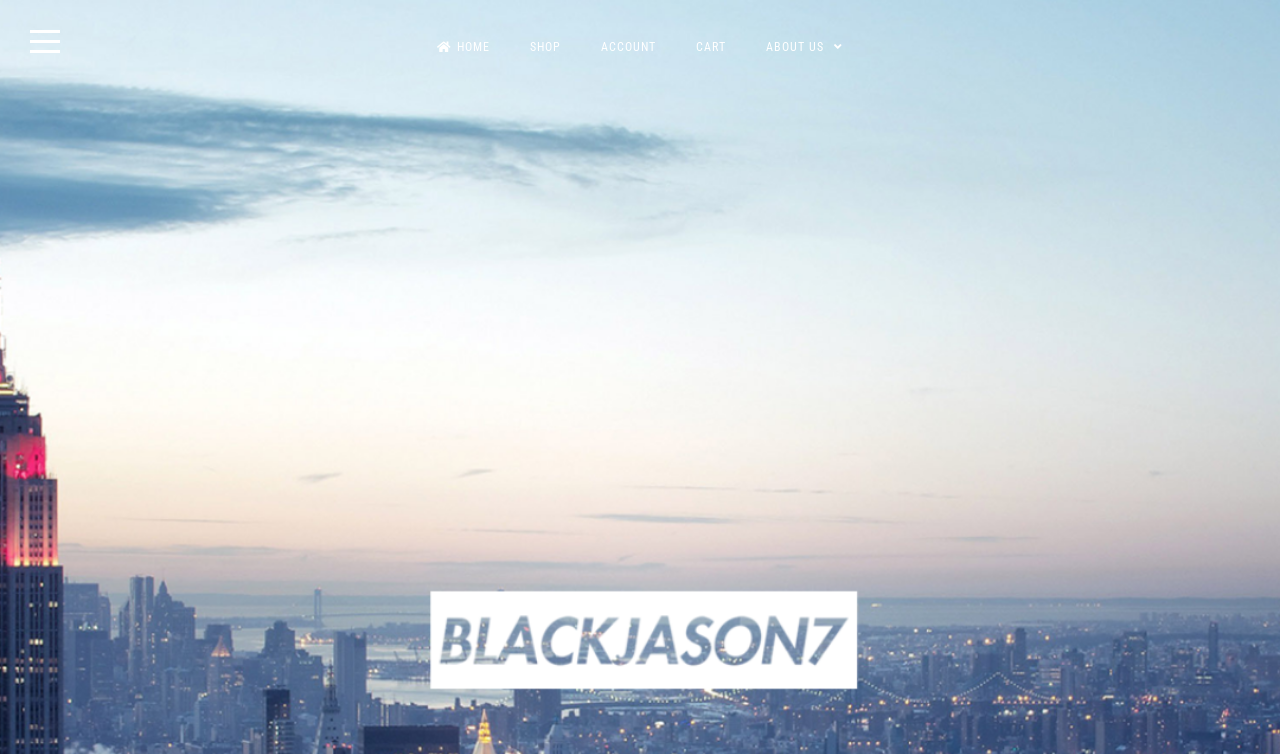Find the bounding box coordinates for the HTML element described as: "Adam M. Victor". The coordinates should consist of four float values between 0 and 1, i.e., [left, top, right, bottom].

None